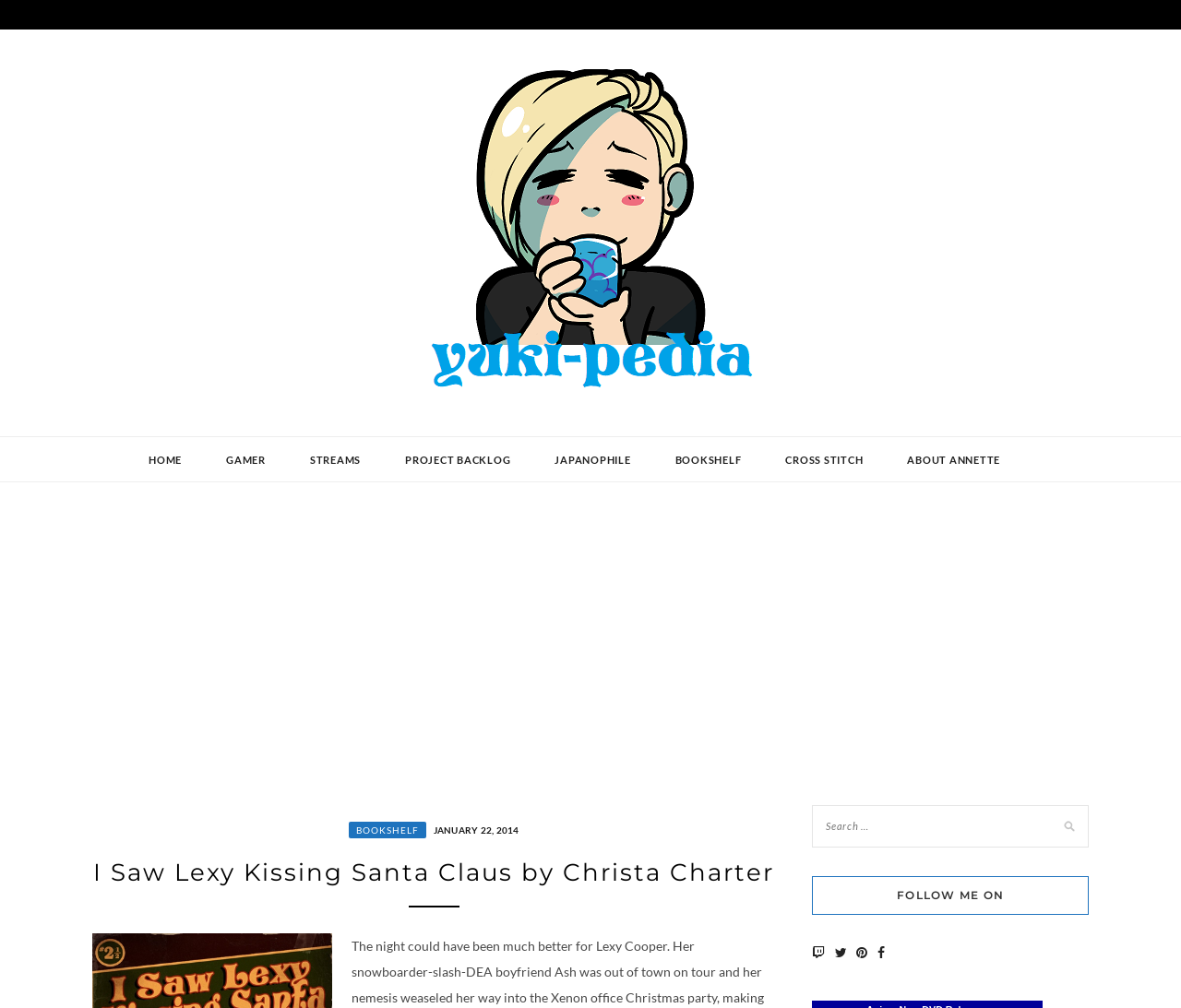Determine the bounding box coordinates for the region that must be clicked to execute the following instruction: "Search for something".

[0.688, 0.798, 0.922, 0.85]